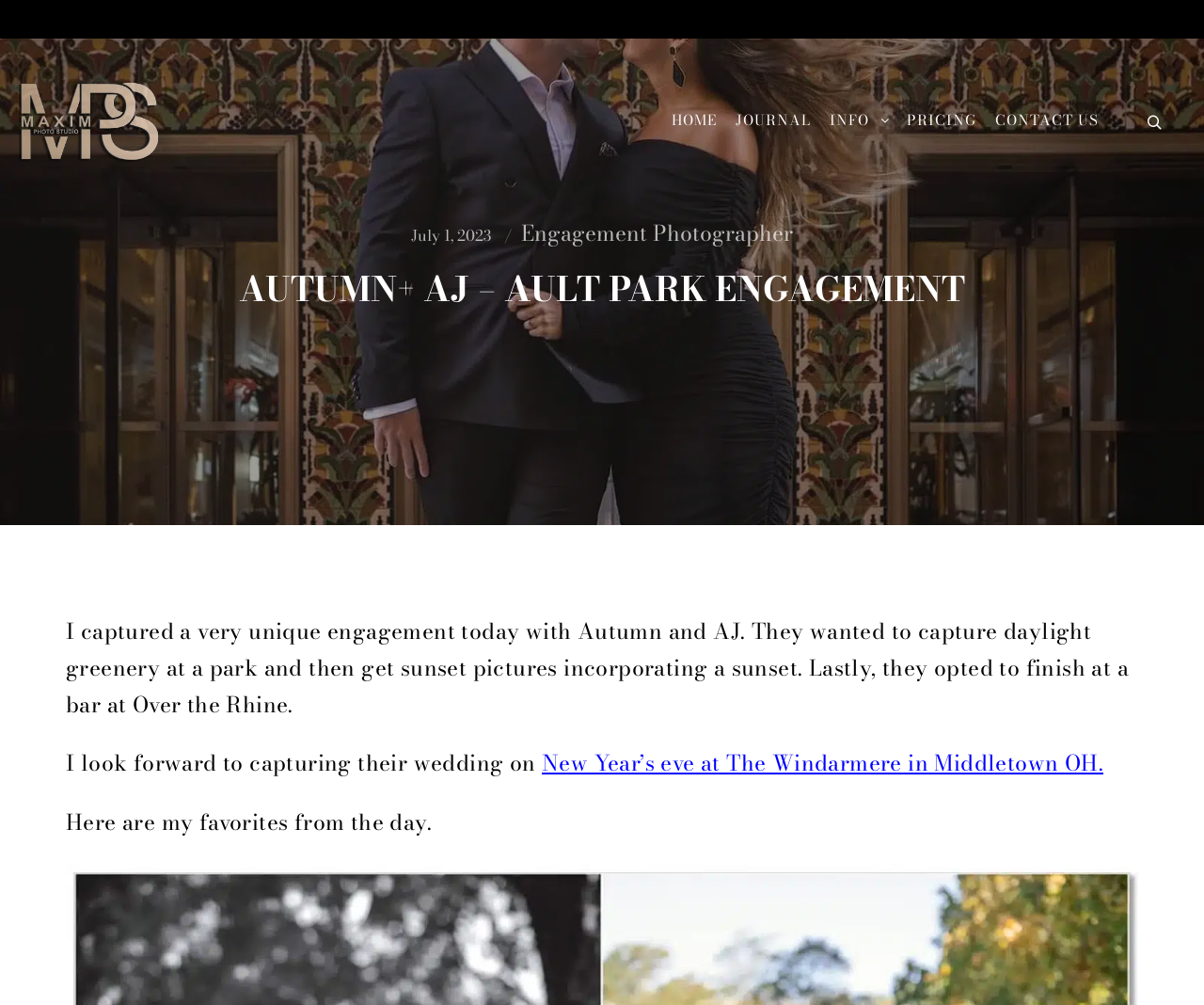Construct a thorough caption encompassing all aspects of the webpage.

This webpage is about Maxim Photo Studio, a photography studio specializing in wedding and engagement photography. At the top of the page, there is a navigation menu with links to "HOME", "JOURNAL", "INFO", "PRICING", and "CONTACT US". On the right side of the navigation menu, there is a search button.

Below the navigation menu, there is a title "AUTUMN+ AJ – AULT PARK ENGAGEMENT" in a large font, indicating that the page is about a specific engagement photography session. Under the title, there is a brief description of the session, mentioning that the photographers captured daylight greenery at a park, sunset pictures, and finished at a bar in Over the Rhine.

The page then displays a series of links to recent posts, including "Columbus Ohio Engagement Photos at Nationwide Arena District – Allie and Brett" and "Riverside Drive Historic District Engagement Photoshoot with Mauro and Mariana". Each link is accompanied by a timestamp indicating when the post was published.

On the right side of the page, there are headings for "DESTINATION WEDDING PHOTOGRAPHERS", "RECENT POSTS", "CATEGORIES", and "CONTACTS". Under "DESTINATION WEDDING PHOTOGRAPHERS", there is a link to the Maxim Photo Studio 2014 logo. Under "CATEGORIES", there are links to different types of photography, including business, engagement, portrait, and wedding photography. Under "CONTACTS", there are links to contact information for Nashville and Cincinnati offices.

Throughout the page, there are no images visible, but there are links to various photography sessions and posts. The overall layout is organized, with clear headings and concise text.